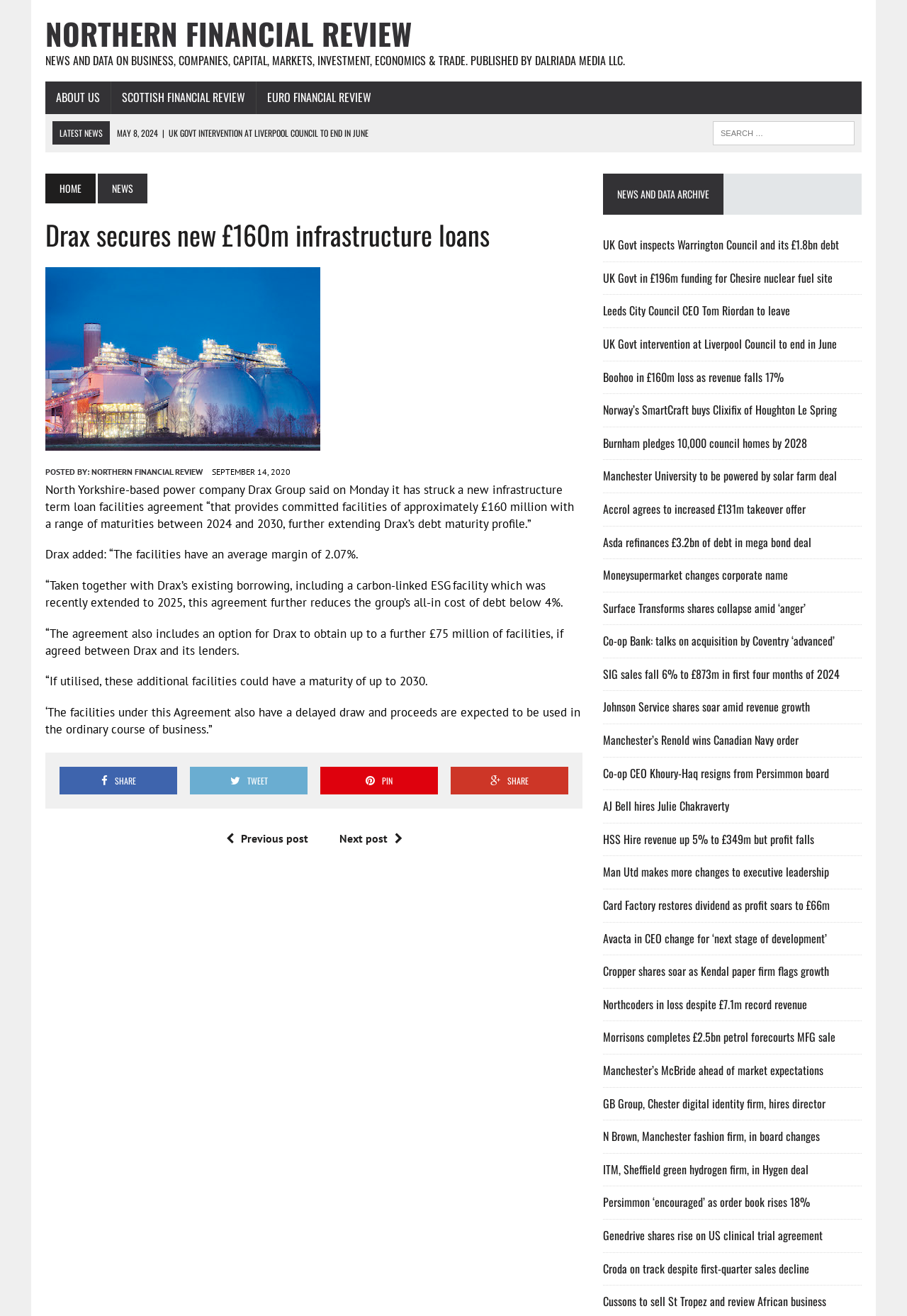How many social media sharing options are available for the main article?
Please provide a comprehensive answer based on the information in the image.

Below the main article, there are four social media sharing options, represented by icons and links that say 'SHARE', 'TWEET', 'PIN', and 'SHARE'.